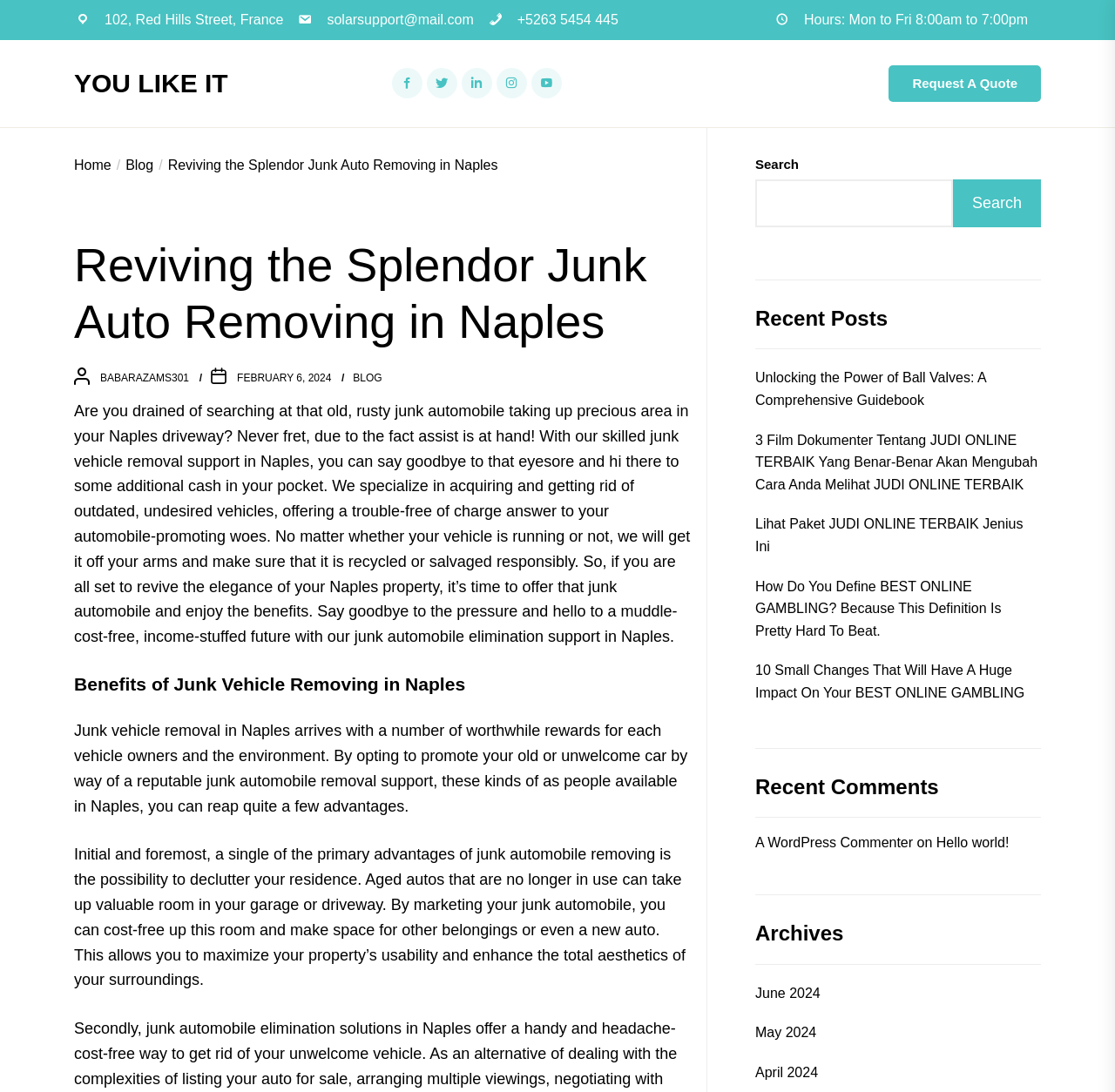Generate a thorough explanation of the webpage's elements.

This webpage is about Reviving the Splendor Junk Auto Removing in Naples. At the top, there is a header section with the title "Reviving the Splendor Junk Auto Removing in Naples – YOU LIKE IT" and a navigation menu with links to "Home", "Blog", and the current page. Below the header, there is a section with the company's contact information, including address, email, phone number, and business hours.

To the right of the contact information, there are five social media links represented by icons. Below the contact information, there is a call-to-action button "Request A Quote". 

The main content of the webpage is divided into several sections. The first section has a heading "Reviving the Splendor Junk Auto Removing in Naples" and a paragraph of text describing the junk auto removal service in Naples. 

The next section has a heading "Benefits of Junk Vehicle Removing in Naples" and two paragraphs of text explaining the advantages of junk vehicle removal, including decluttering one's property and maximizing its usability.

On the right side of the webpage, there is a search bar and a section with recent posts, including links to four articles with titles related to online gambling and ball valves. Below the recent posts, there is a section with recent comments, including a comment from "A WordPress Commenter" on the article "Hello world!". Finally, there is an archives section with links to June 2024, May 2024, and April 2024.